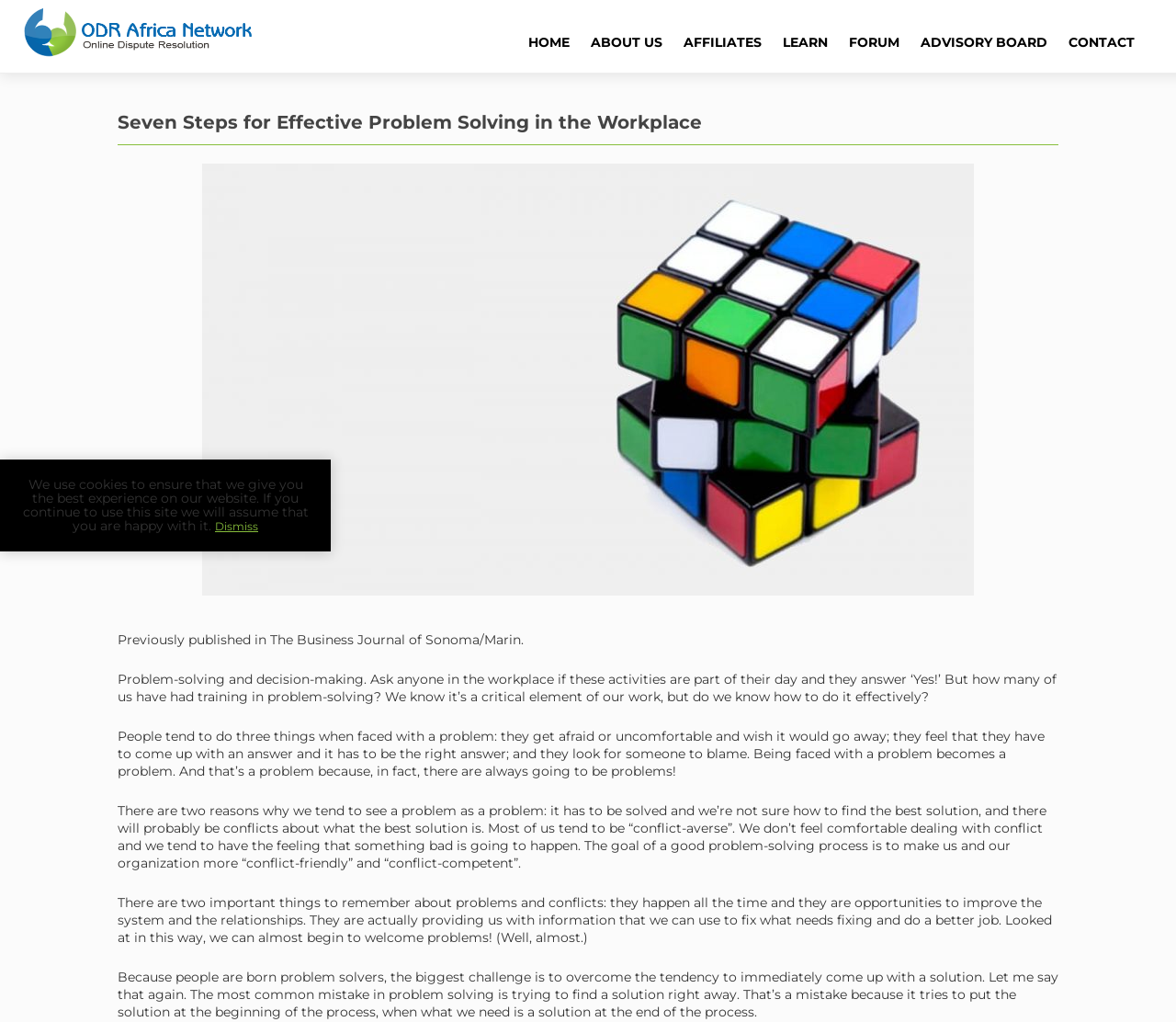Based on the element description HOME, identify the bounding box coordinates for the UI element. The coordinates should be in the format (top-left x, top-left y, bottom-right x, bottom-right y) and within the 0 to 1 range.

[0.441, 0.022, 0.492, 0.062]